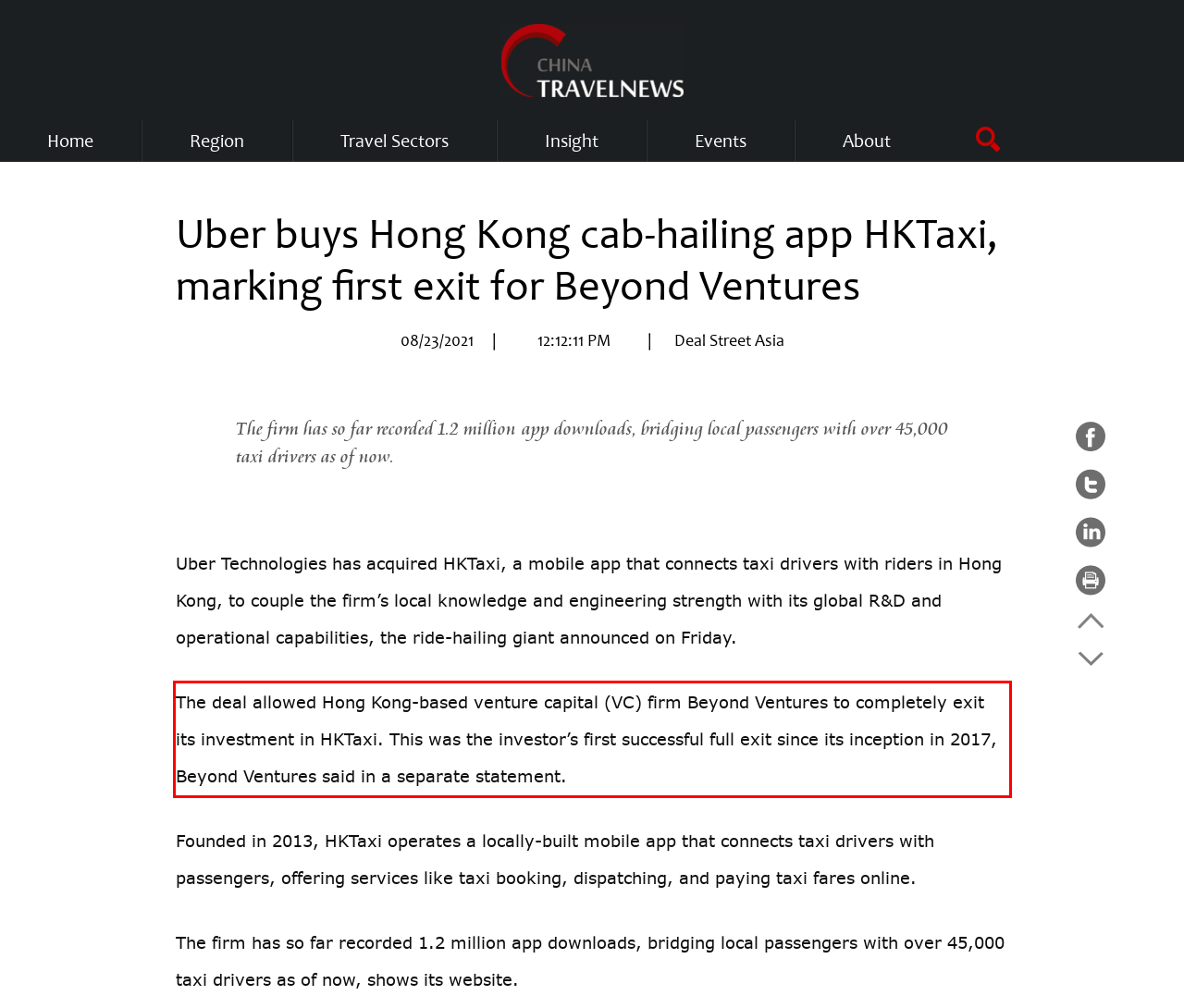Examine the webpage screenshot, find the red bounding box, and extract the text content within this marked area.

The deal allowed Hong Kong-based venture capital (VC) firm Beyond Ventures to completely exit its investment in HKTaxi. This was the investor’s first successful full exit since its inception in 2017, Beyond Ventures said in a separate statement.